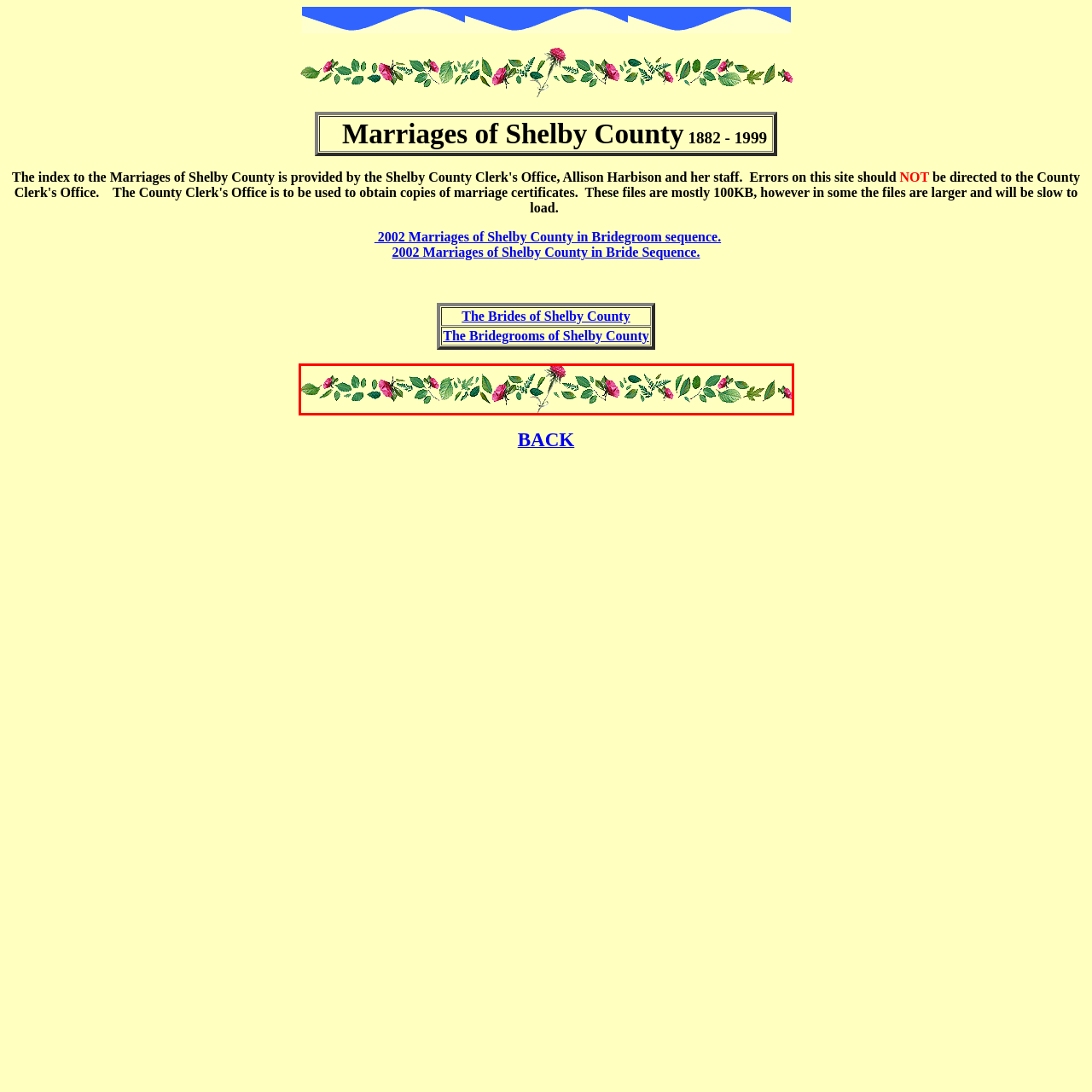Direct your attention to the image enclosed by the red boundary, What type of flowers are featured? 
Answer concisely using a single word or phrase.

pink roses